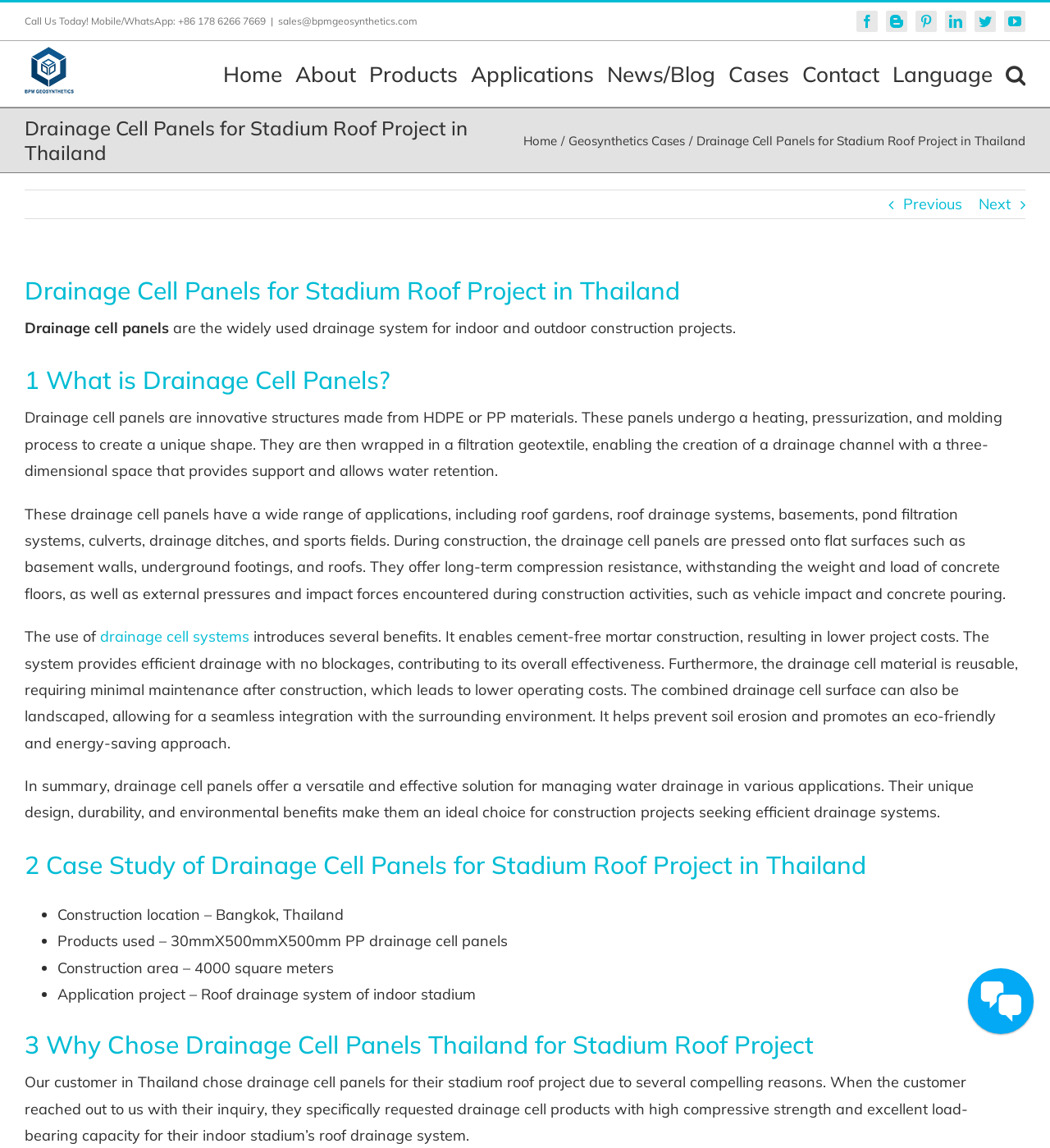What is the phone number to call for sales inquiry?
Provide a detailed answer to the question using information from the image.

The phone number can be found at the top of the webpage, next to the 'Call Us Today!' text.